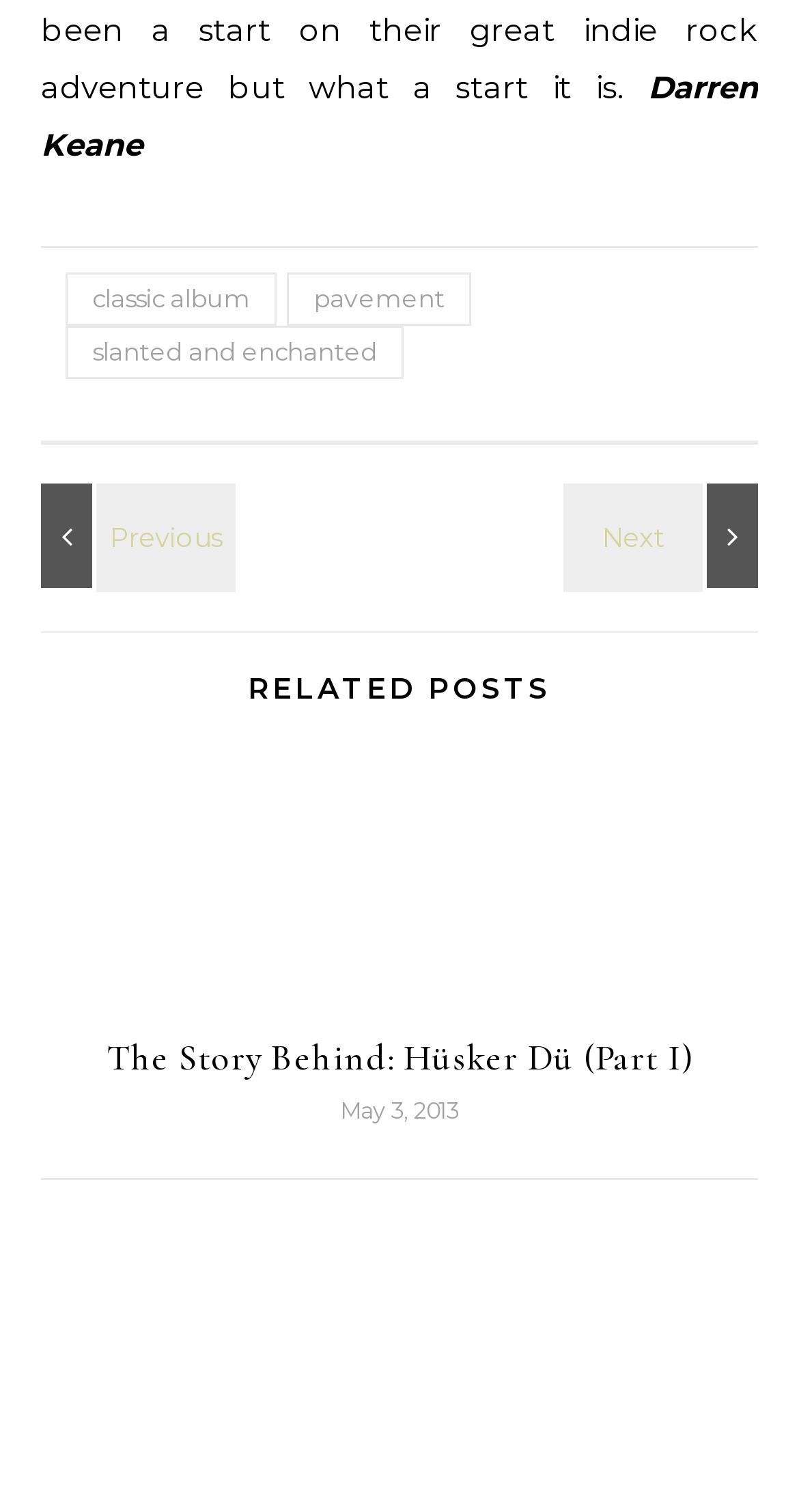Please find the bounding box coordinates (top-left x, top-left y, bottom-right x, bottom-right y) in the screenshot for the UI element described as follows: slanted and enchanted

[0.082, 0.215, 0.505, 0.25]